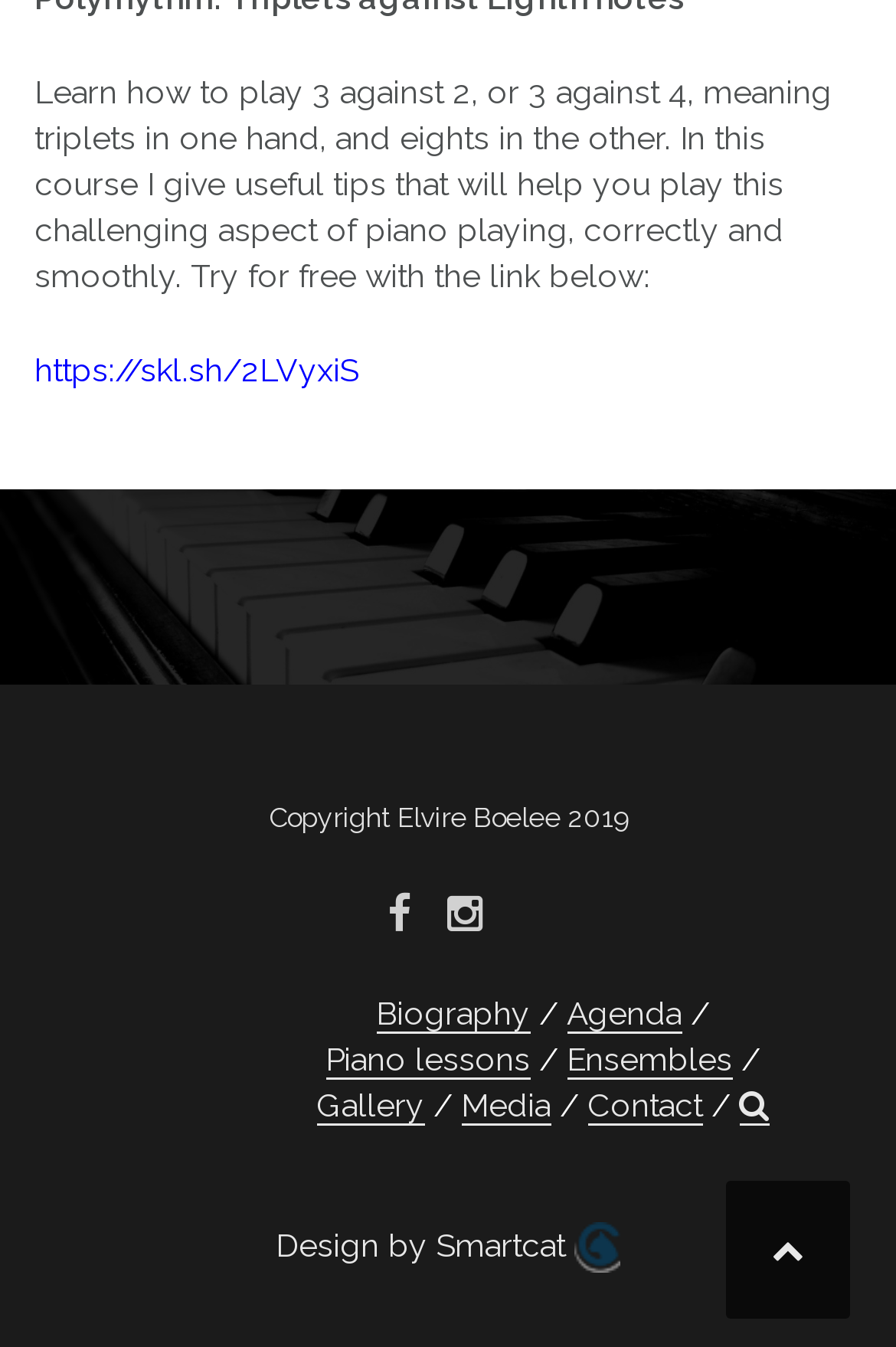Determine the bounding box coordinates for the area that should be clicked to carry out the following instruction: "Contact the website owner".

[0.655, 0.807, 0.783, 0.836]